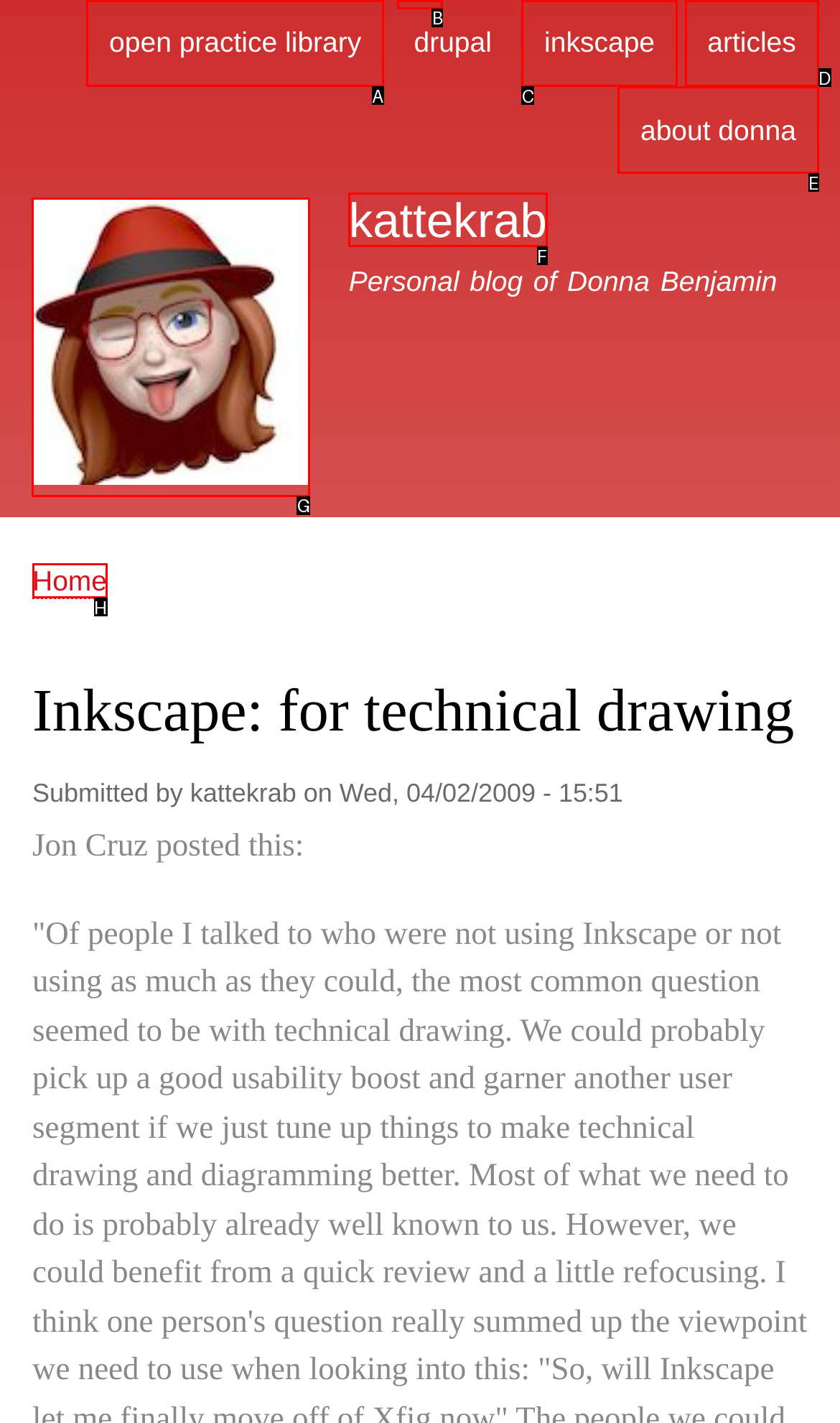Select the option I need to click to accomplish this task: Visit 'Real Estate Intellect'
Provide the letter of the selected choice from the given options.

None